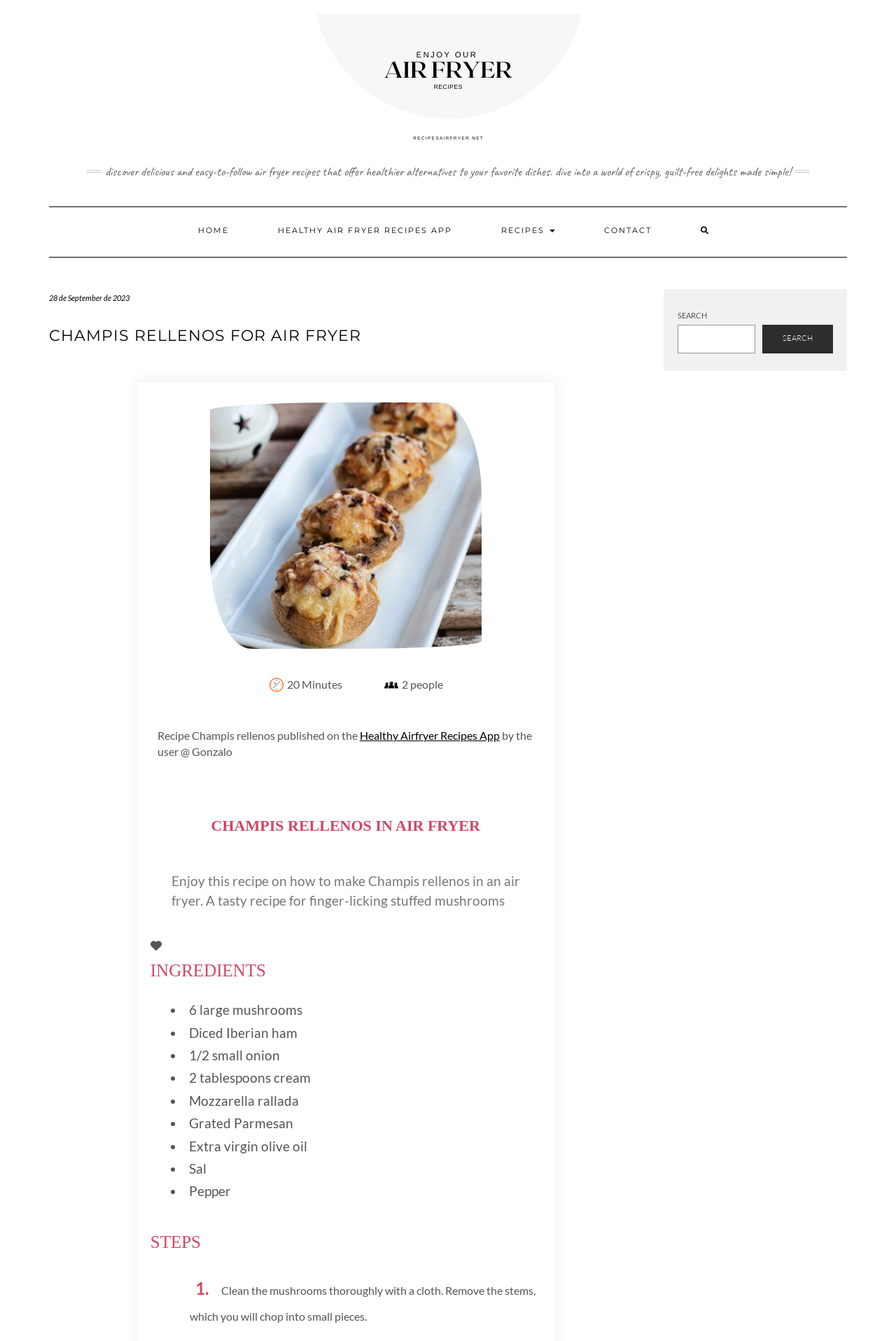Give a succinct answer to this question in a single word or phrase: 
What is the cooking time for this recipe?

20 Minutes